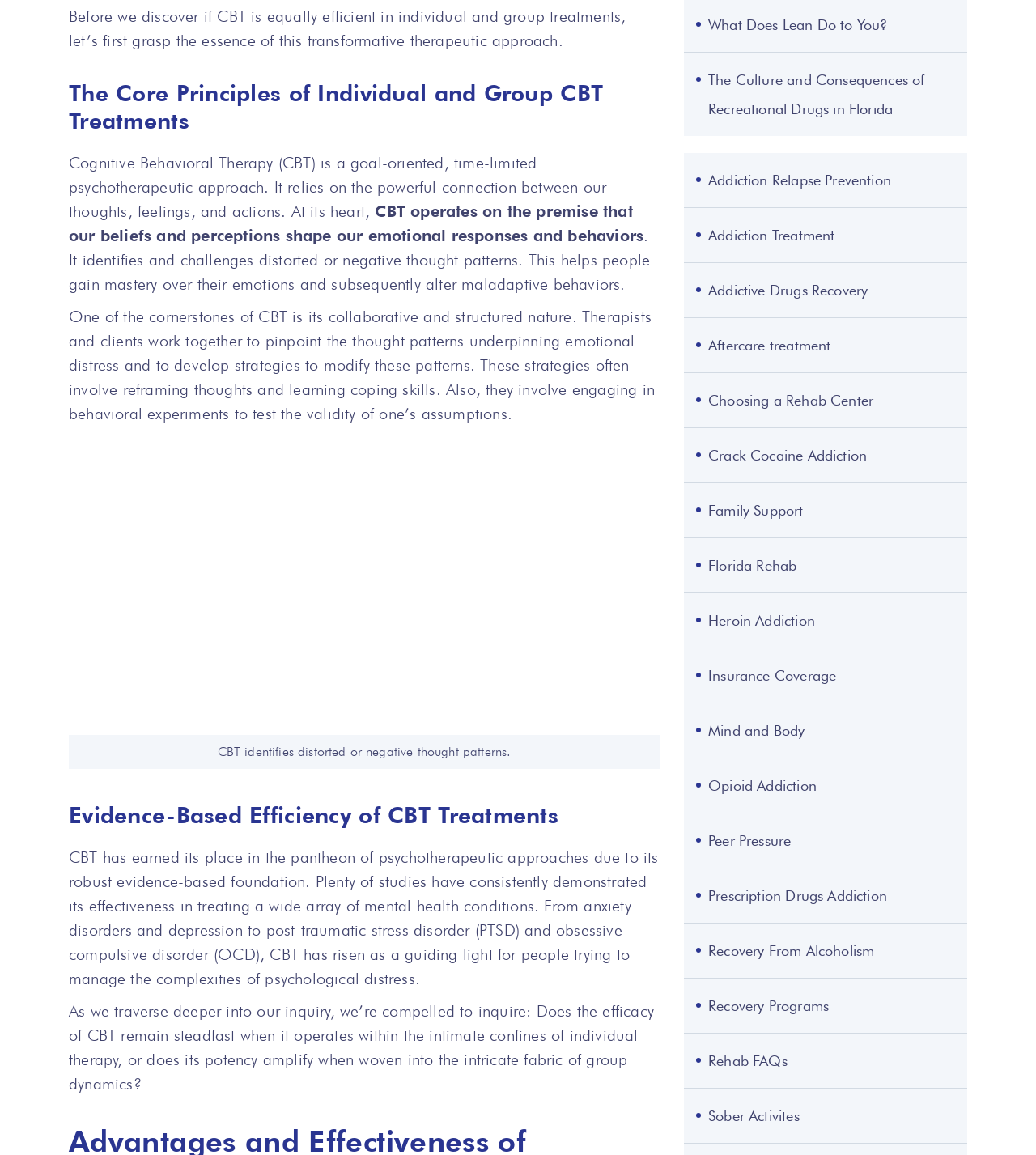Determine the bounding box coordinates for the UI element with the following description: "Recovery From Alcoholism". The coordinates should be four float numbers between 0 and 1, represented as [left, top, right, bottom].

[0.66, 0.8, 0.934, 0.847]